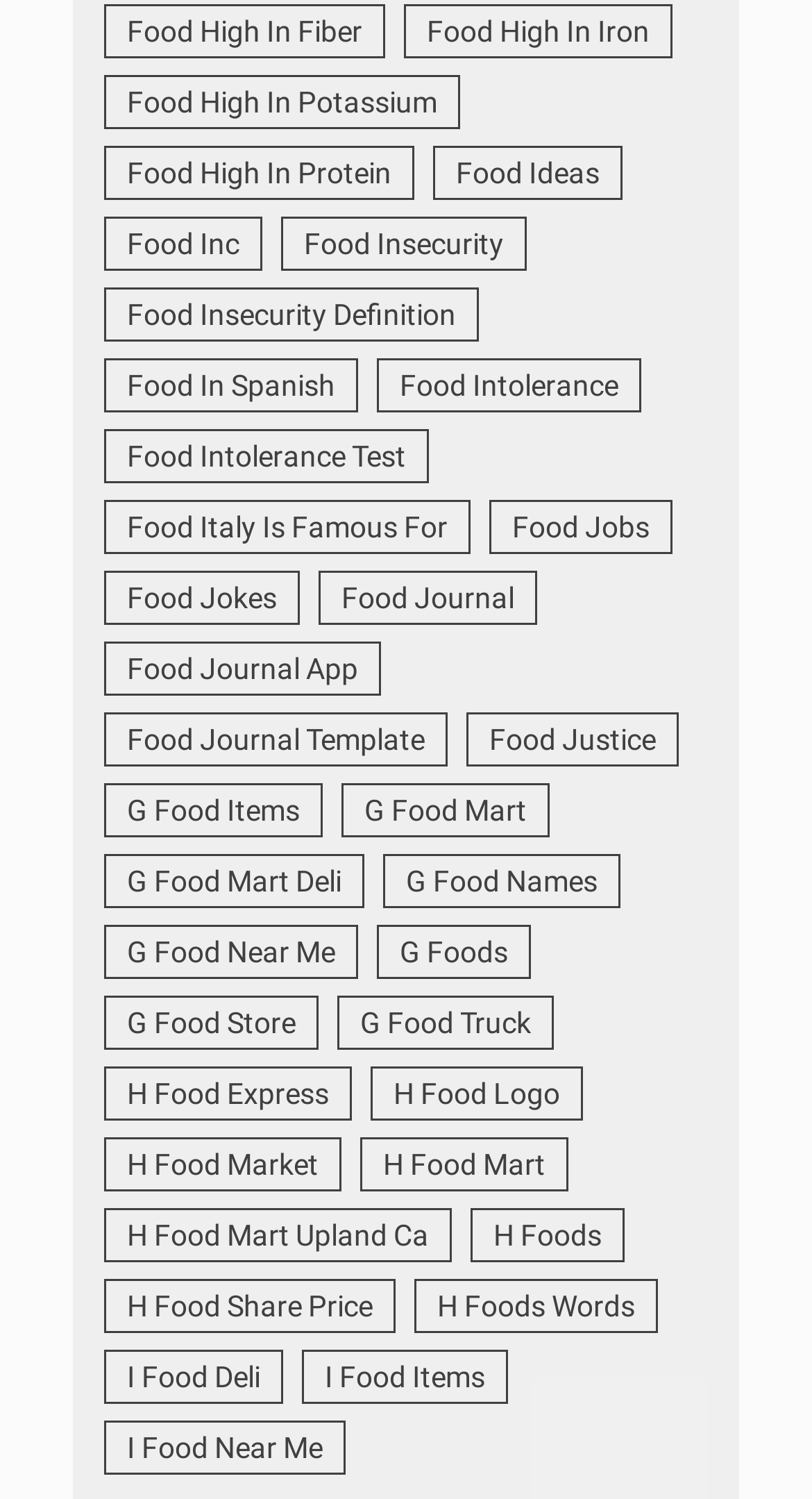Please answer the following query using a single word or phrase: 
What is the last food-related link on the webpage?

I Food Near Me